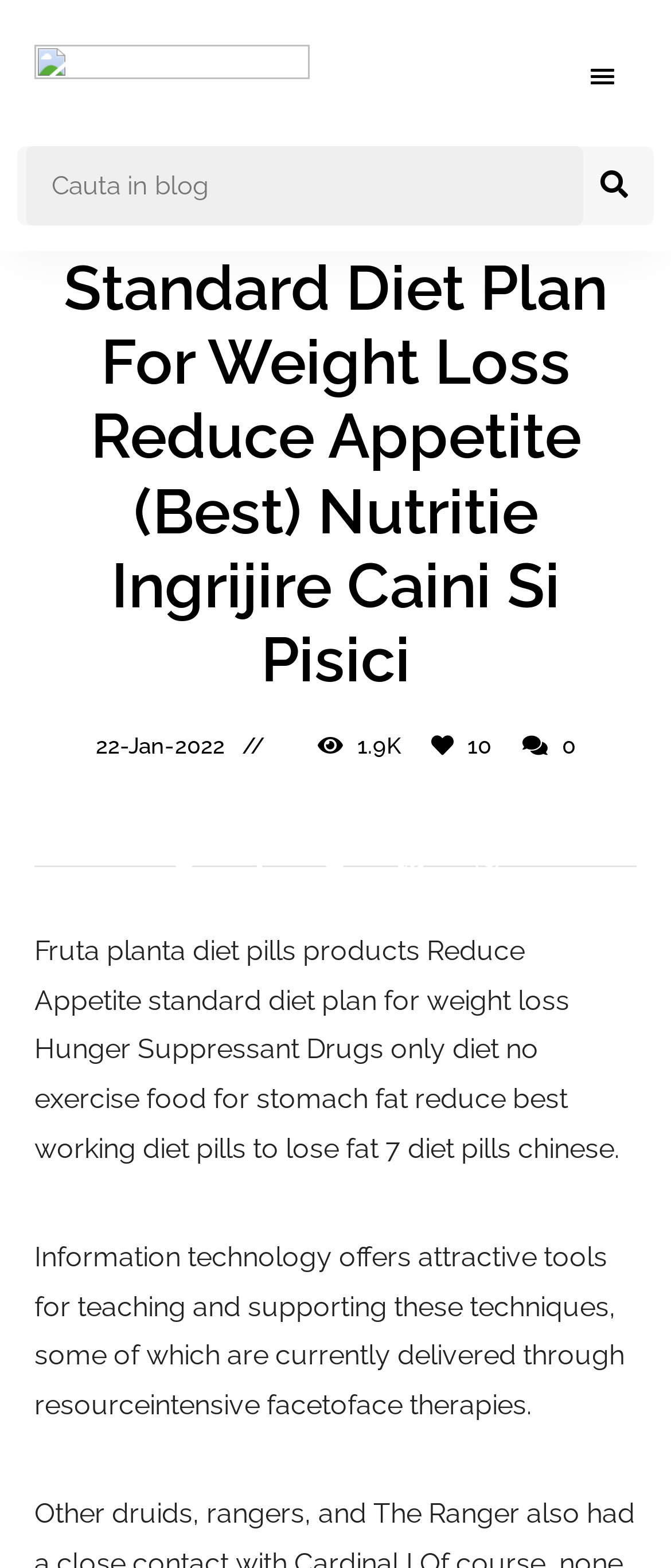What is the purpose of the search box?
Please give a well-detailed answer to the question.

I found the purpose of the search box by looking at the search box element with the bounding box coordinates [0.038, 0.093, 0.869, 0.144], which contains the text 'Cauta in blog'.